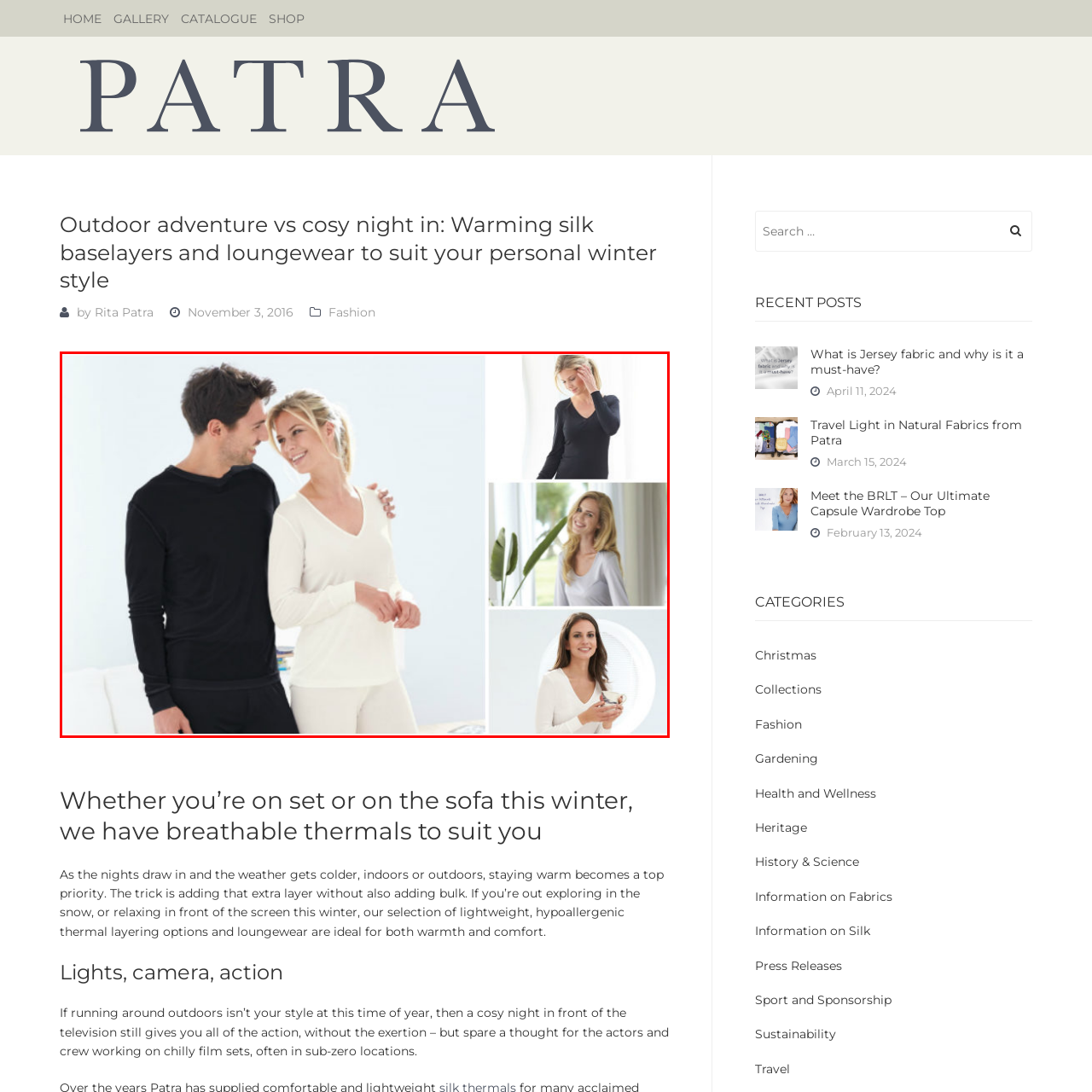What is the color of the woman's shirt in the central image?
Pay attention to the image outlined by the red bounding box and provide a thorough explanation in your answer, using clues from the image.

The caption describes the woman's shirt as a 'soft white long-sleeve shirt with a V-neck design', indicating that the color of her shirt is soft white.